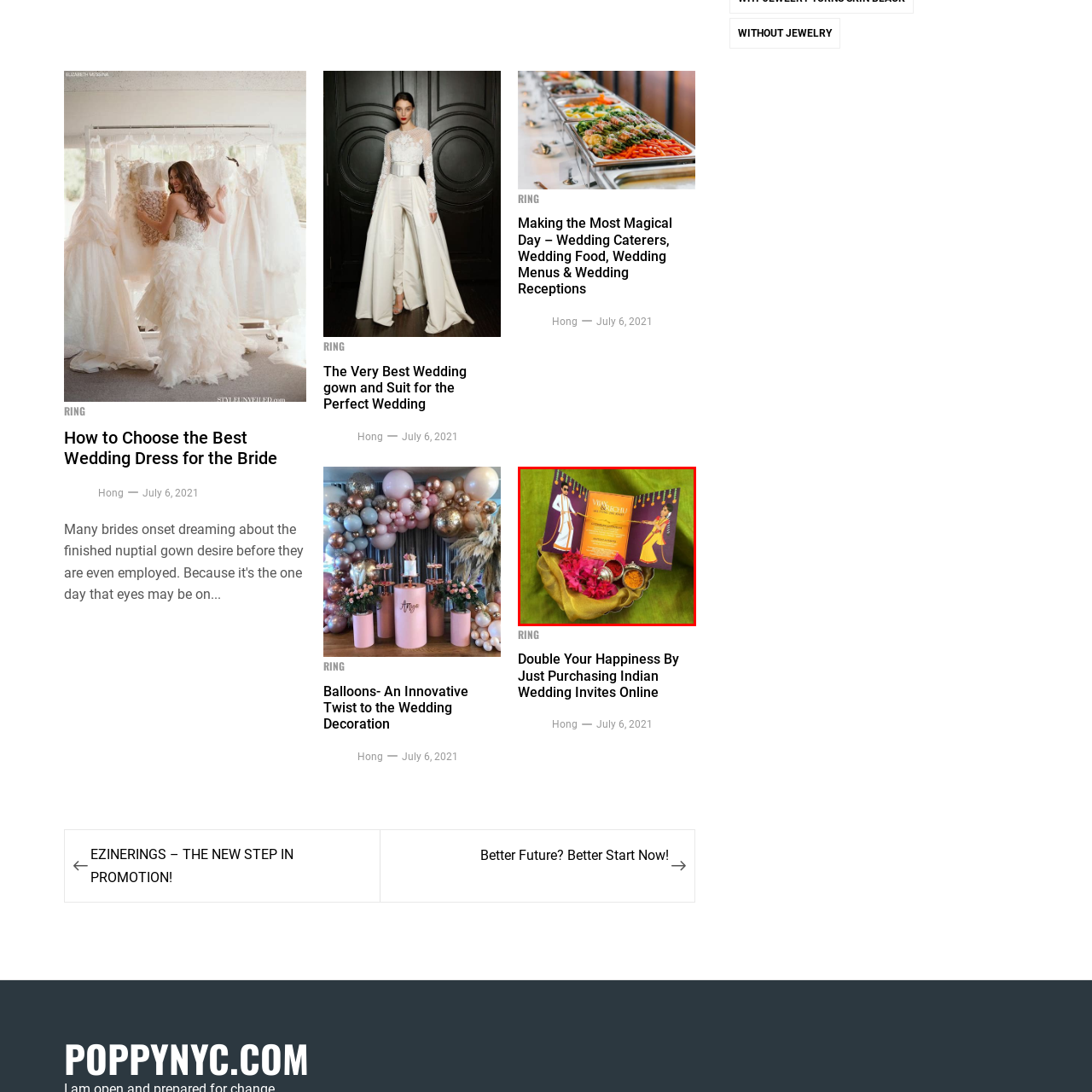What is the occasion depicted in the invitation?
Look at the image framed by the red bounding box and provide an in-depth response.

The caption describes the image as an 'elaborate Indian wedding invitation', which suggests that the occasion depicted in the invitation is an Indian wedding.